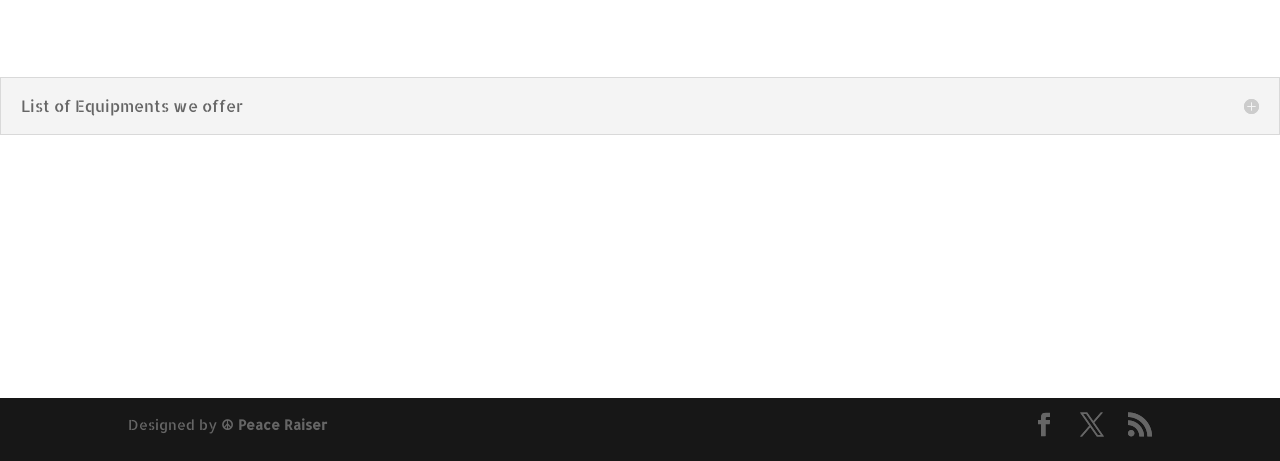Analyze the image and give a detailed response to the question:
What is the call-to-action for enquiring about the sound system?

The link 'Enquire Now.! 5' is a call-to-action for users who want to enquire about the sound system for live shows, concert or school gathering. This link is positioned below the second heading on the webpage.